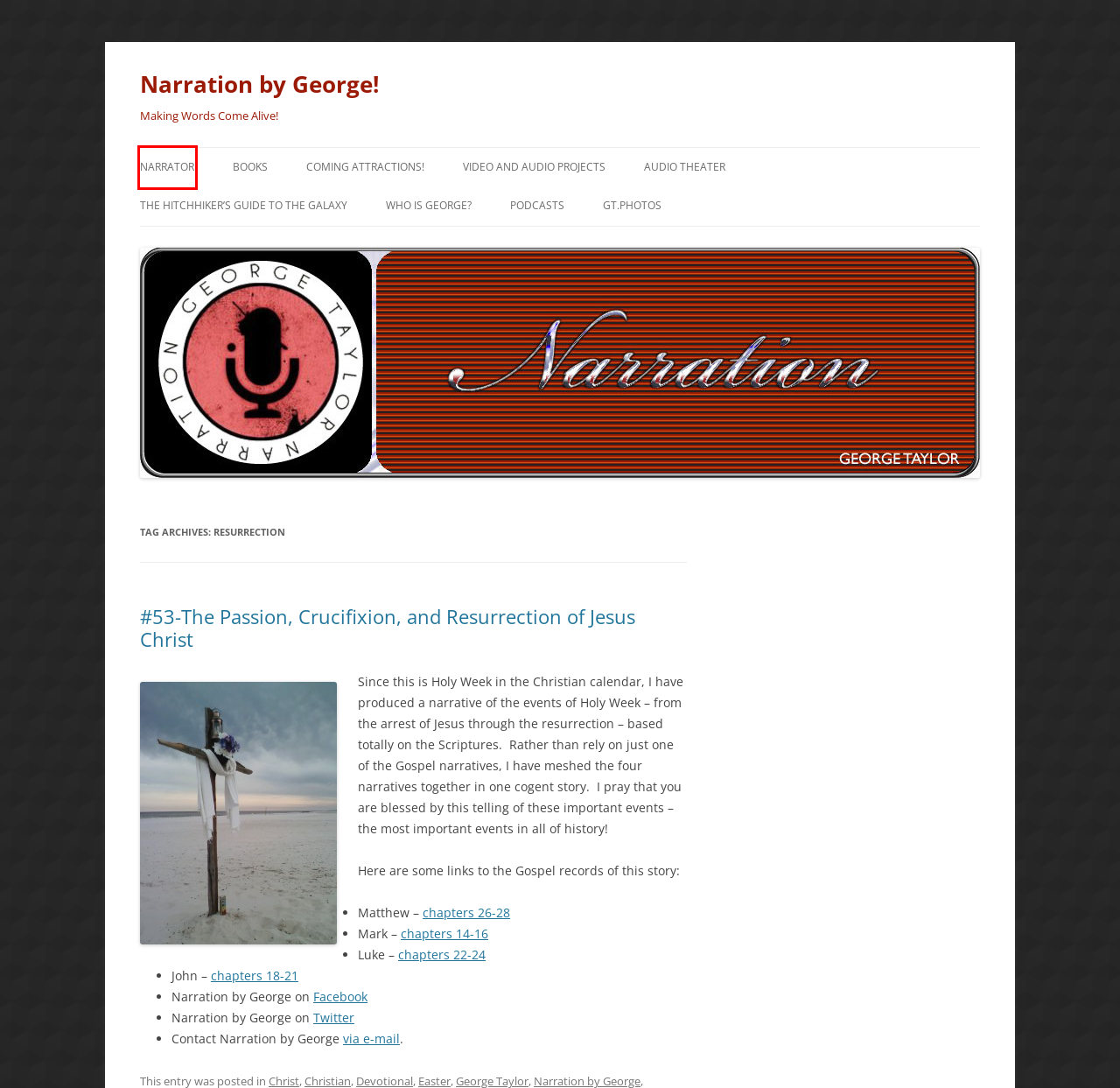You are looking at a webpage screenshot with a red bounding box around an element. Pick the description that best matches the new webpage after interacting with the element in the red bounding box. The possible descriptions are:
A. Audio Theater | Narration by George!
B. Video and Audio Projects | Narration by George!
C. Narrator | Narration by George!
D. Podcasts | Narration by George! | Making Words Come Alive!
E. Luke 22-24 NLT - Judas Agrees to Betray Jesus - The - Bible Gateway
F. Matthew 26-28 NLT - The Plot to Kill Jesus - When Jesus had - Bible Gateway
G. Narration by George! | Making Words Come Alive!
H. Who is George? | Narration by George!

C